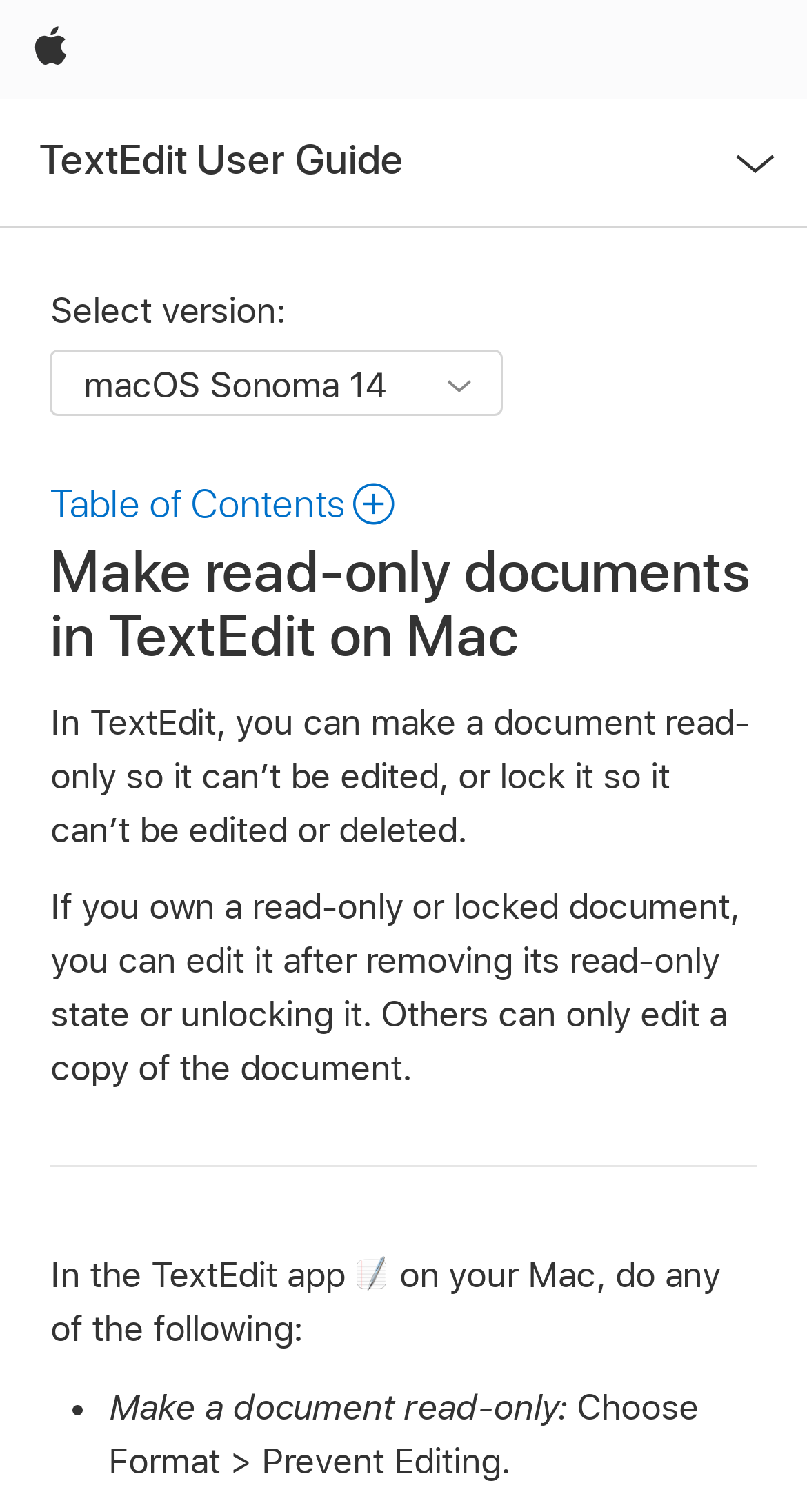What is the menu item to prevent editing in TextEdit?
Please answer the question with a detailed response using the information from the screenshot.

The webpage provides a step-by-step guide on how to make a document read-only, and one of the steps is to 'Choose Format > Prevent Editing.'